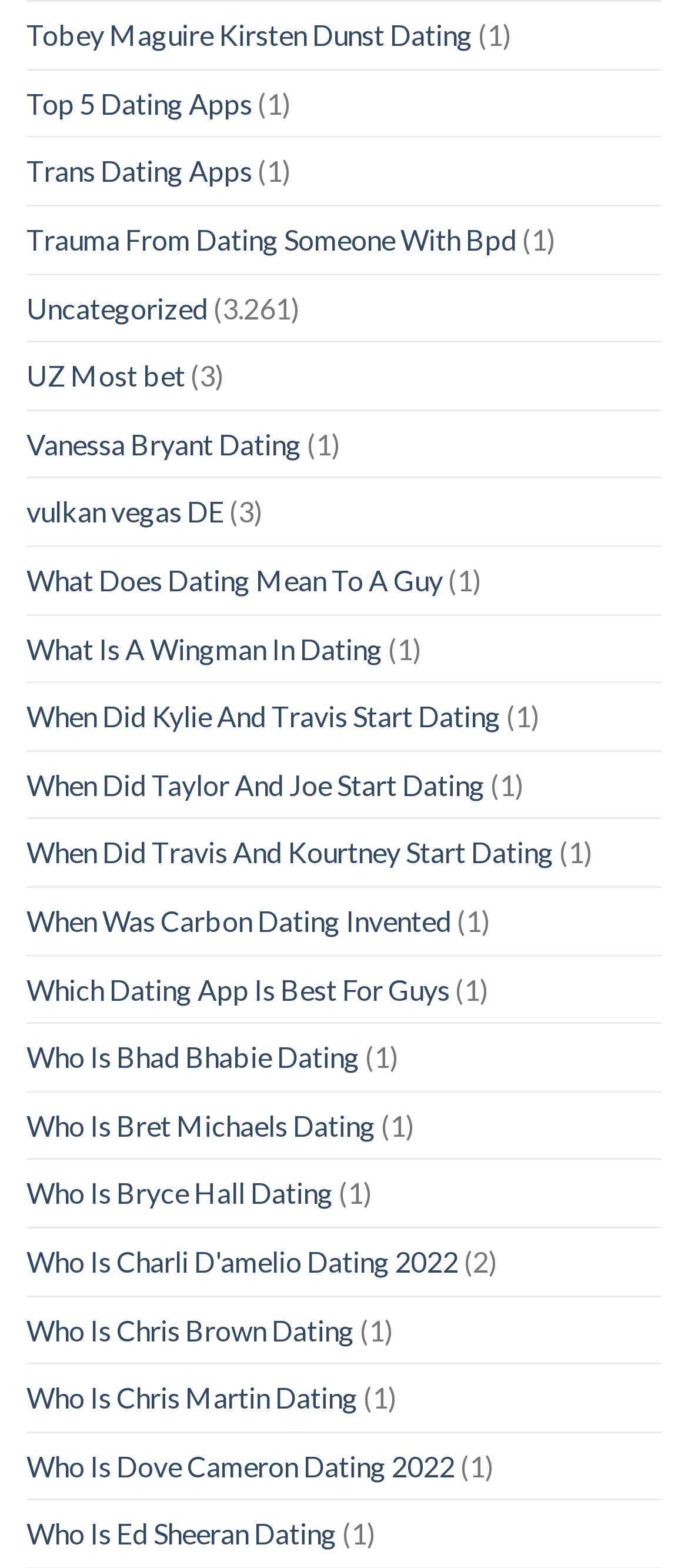Answer with a single word or phrase: 
What is the topic of the webpage?

Dating